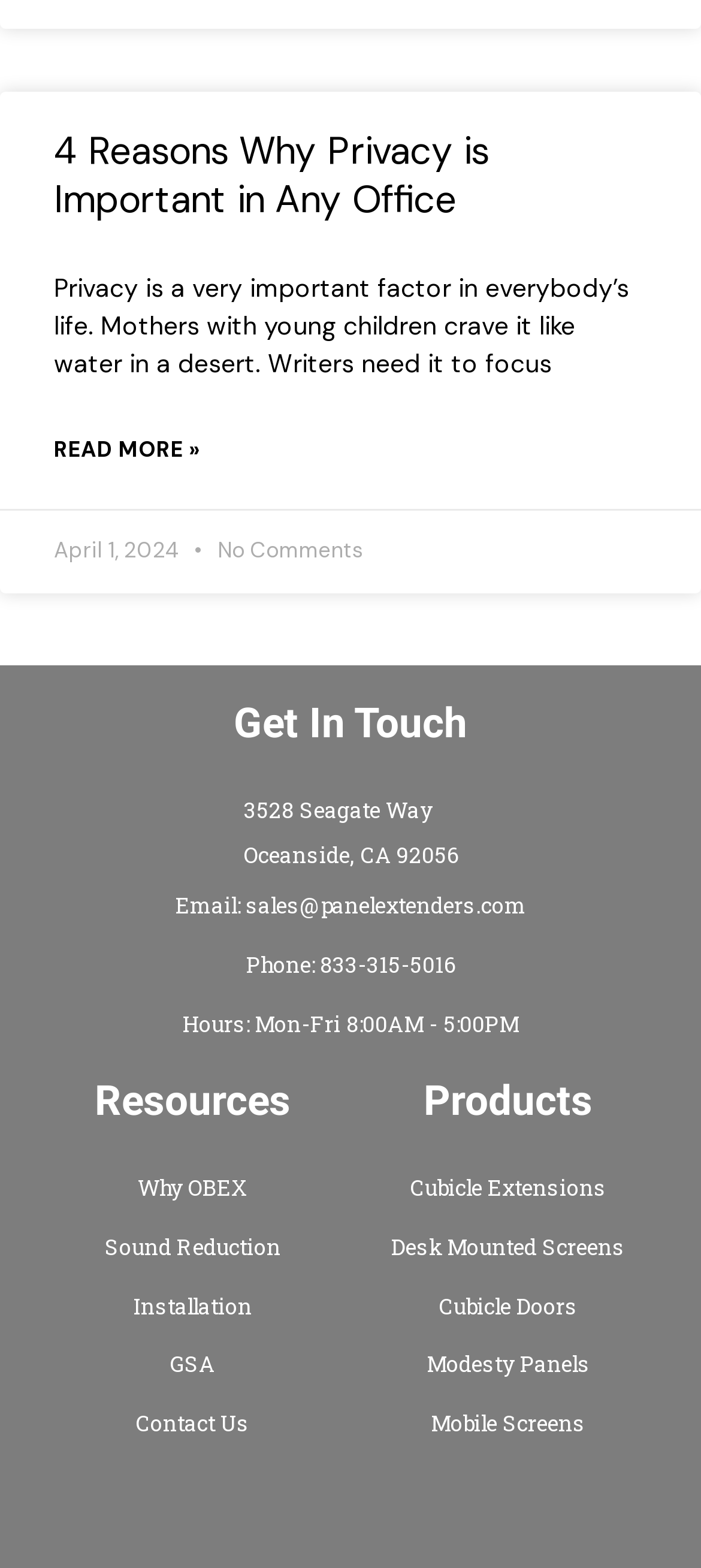Identify the bounding box coordinates of the clickable region necessary to fulfill the following instruction: "Learn more about Sound Reduction". The bounding box coordinates should be four float numbers between 0 and 1, i.e., [left, top, right, bottom].

[0.149, 0.781, 0.401, 0.809]